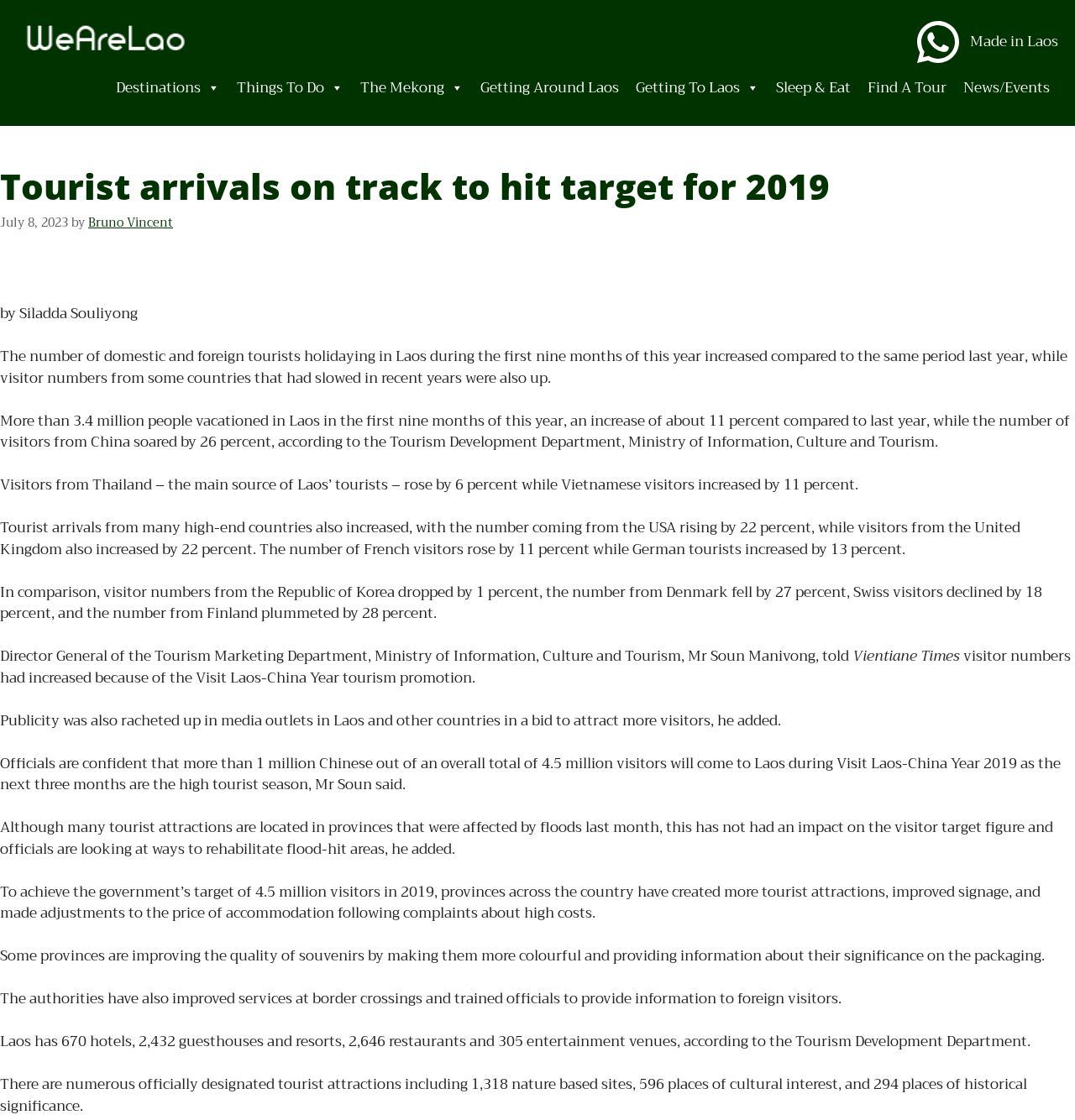What is the main topic of this webpage?
Answer with a single word or phrase, using the screenshot for reference.

Tourist arrivals in Laos